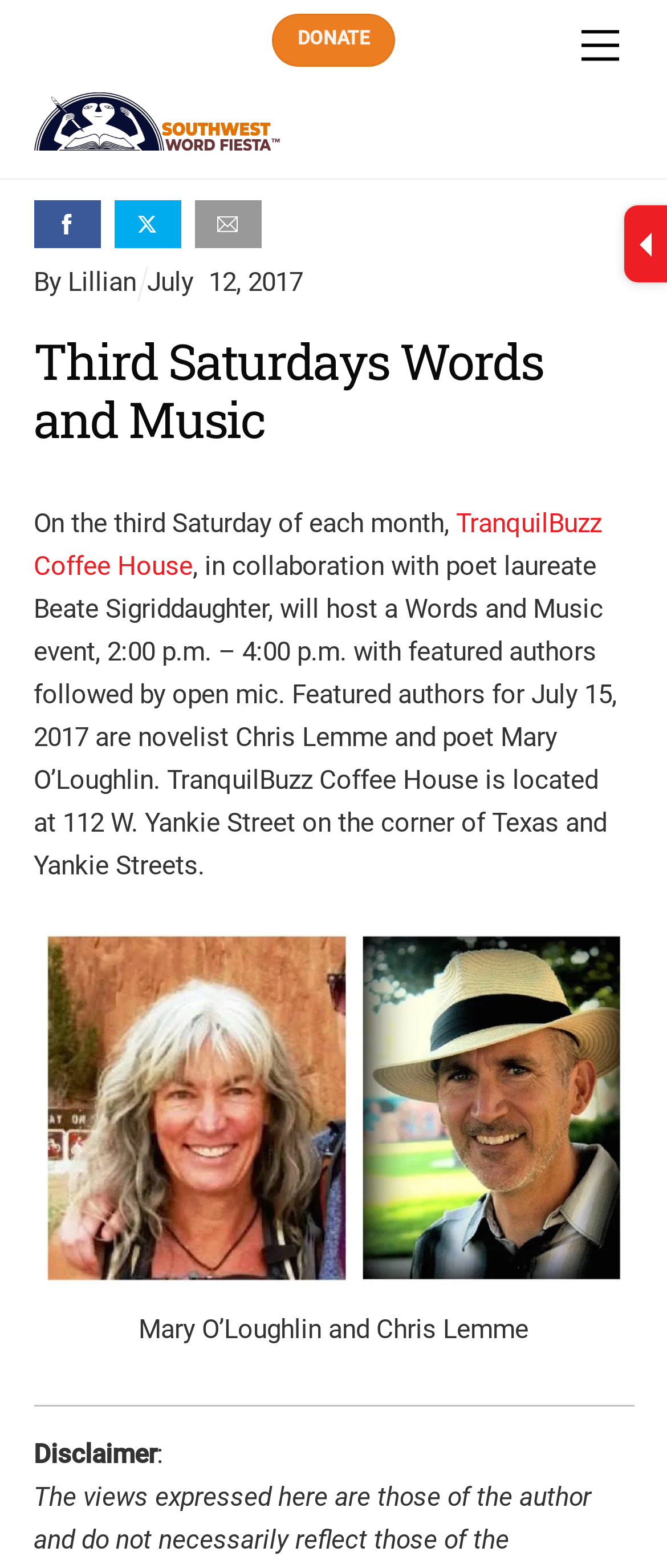Extract the main headline from the webpage and generate its text.

Third Saturdays Words and Music